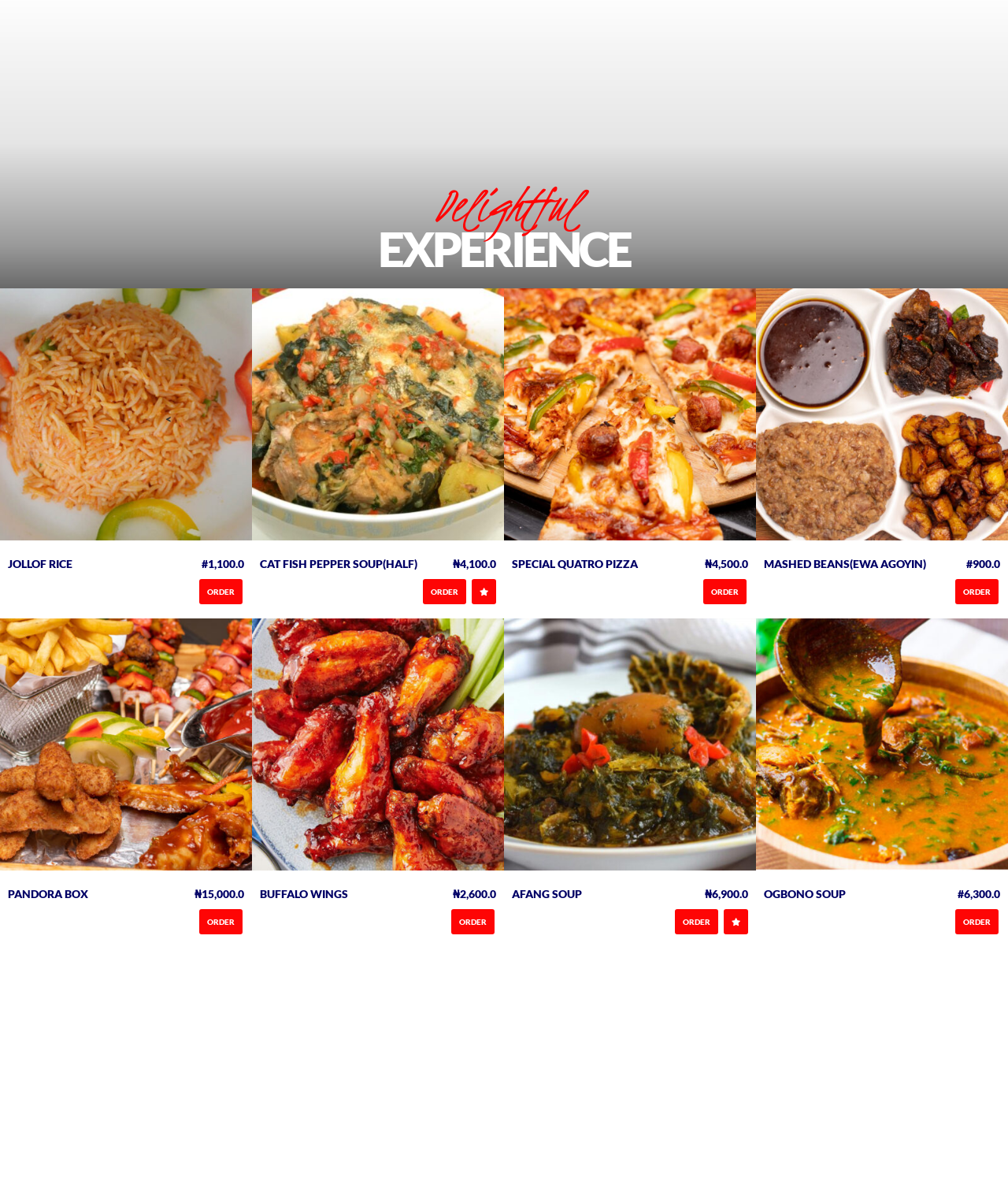How many products are displayed on this page?
Please answer the question as detailed as possible.

I counted the number of headings with prices, which are 'JOLLOF RICE #1,100.0', 'CAT FISH PEPPER SOUP(HALF) ₦4,100.0', 'SPECIAL QUATRO PIZZA ₦4,500.0', 'MASHED BEANS(EWA AGOYIN) #900.0', 'PANDORA BOX ₦15,000.0', 'BUFFALO WINGS ₦2,600.0', 'AFANG SOUP ₦6,900.0', 'OGBONO SOUP #6,300.0', and found 10 products in total.